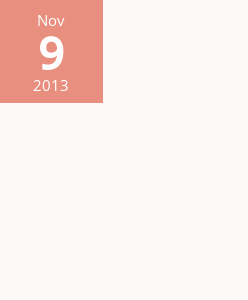Offer an in-depth caption that covers the entire scene depicted in the image.

The image features a calendar highlighting November 9, 2013. This visual element likely serves to denote a specific date associated with content on the webpage, possibly marking the publication date of a blog post or article. The design includes a soft, muted background, with the date prominently styled, creating a focal point for visitors. This effective use of imagery combines functionality with aesthetic appeal, providing a clear visual cue to the reader about the significance of this date in the context of the related content.